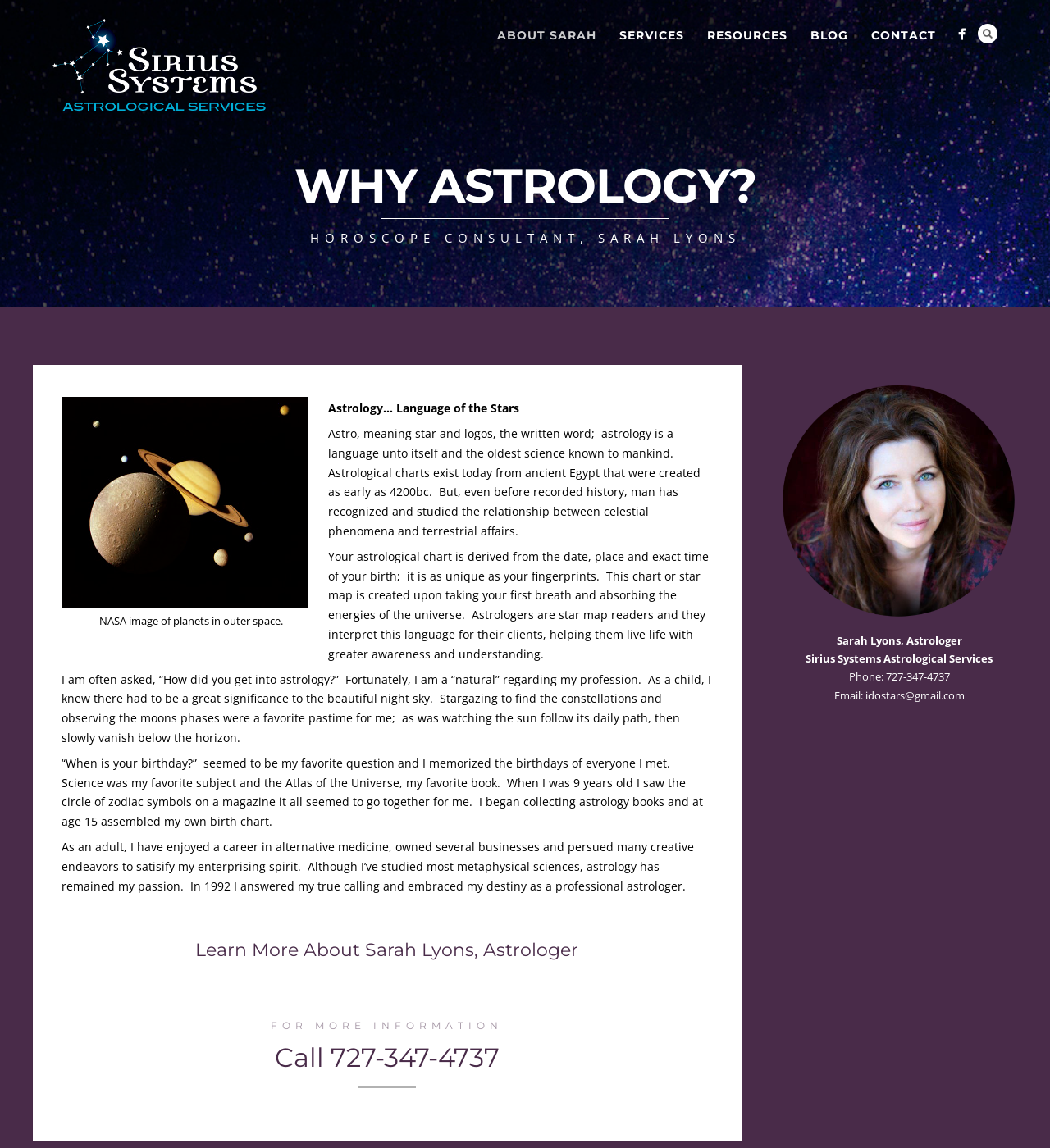Please provide the bounding box coordinates for the element that needs to be clicked to perform the instruction: "Follow Me on Facebook". The coordinates must consist of four float numbers between 0 and 1, formatted as [left, top, right, bottom].

[0.906, 0.021, 0.926, 0.039]